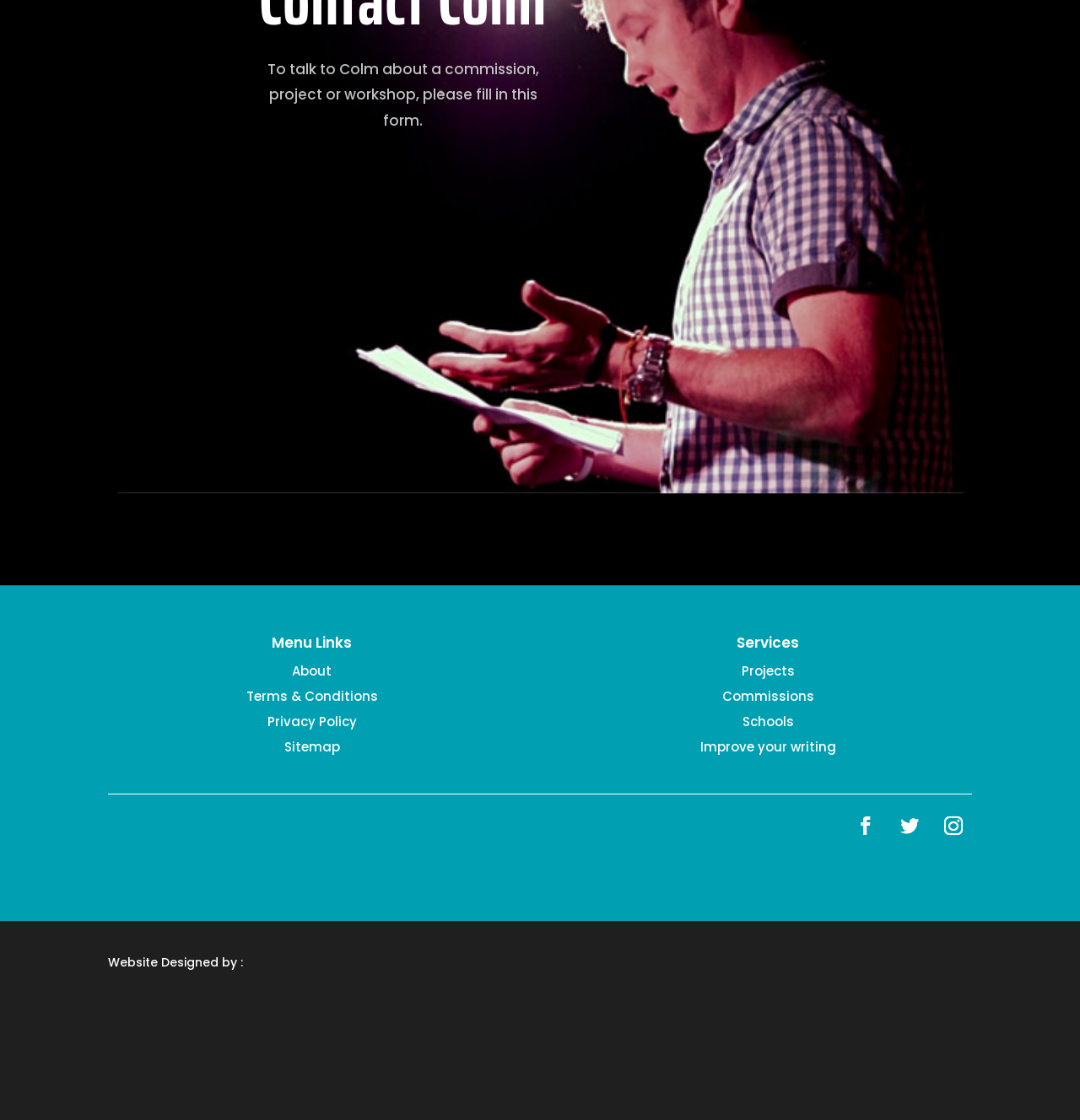What is the email address listed?
Give a comprehensive and detailed explanation for the question.

The email address is listed as a static text element with the bounding box coordinates [0.385, 0.731, 0.615, 0.792], indicating that it is a contact detail.